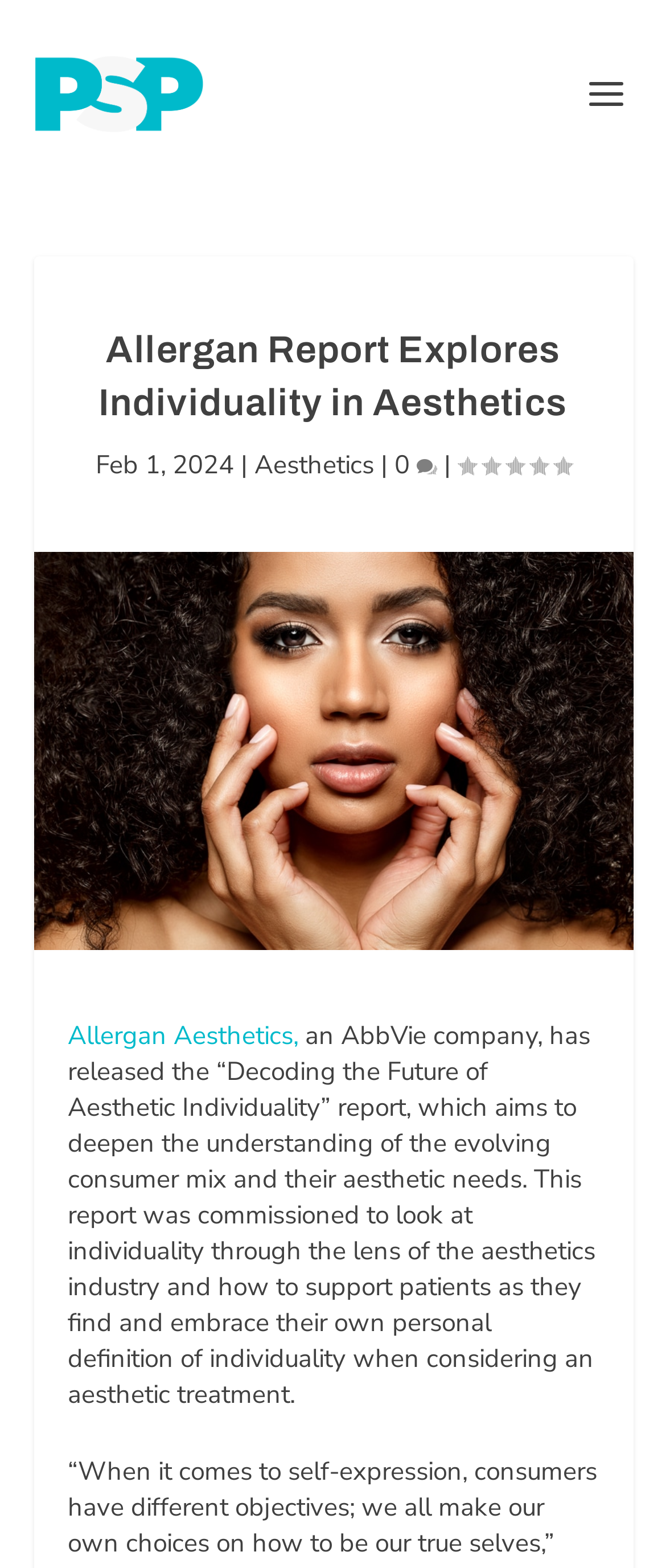What is the name of the company that released the report? Please answer the question using a single word or phrase based on the image.

Allergan Aesthetics